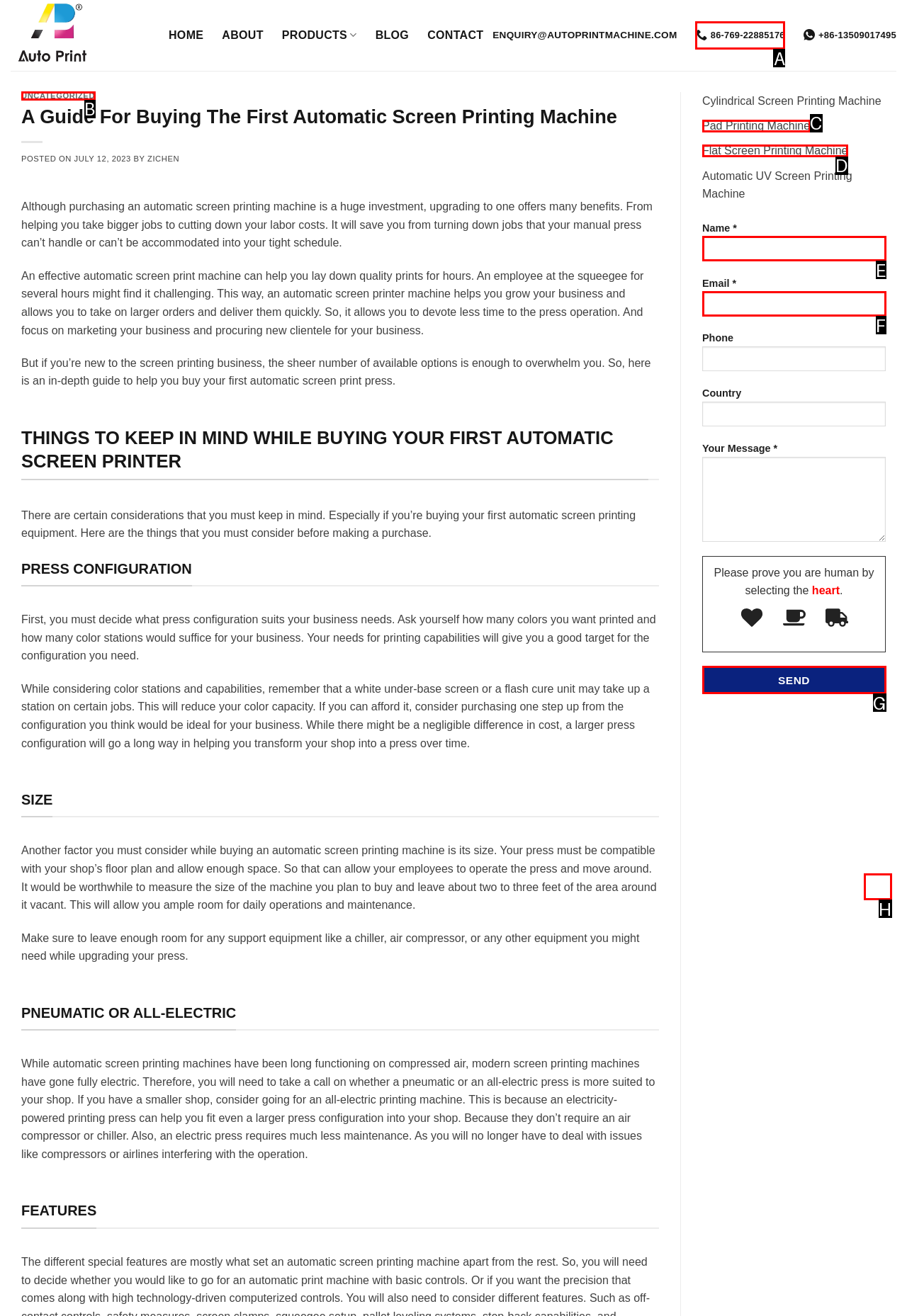Specify which HTML element I should click to complete this instruction: Follow us on Linkedin Answer with the letter of the relevant option.

None